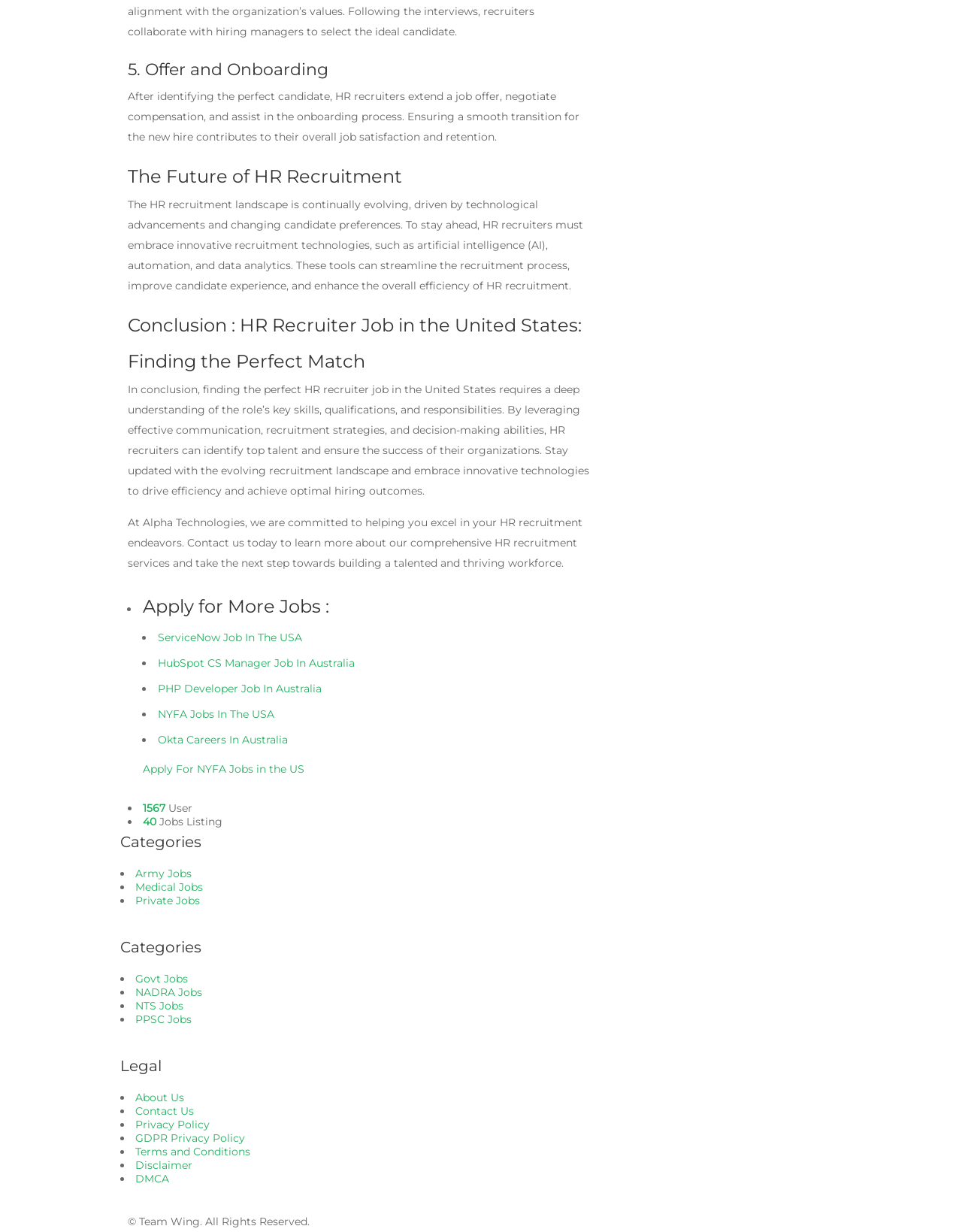Reply to the question below using a single word or brief phrase:
What types of jobs are listed on the webpage?

Various jobs